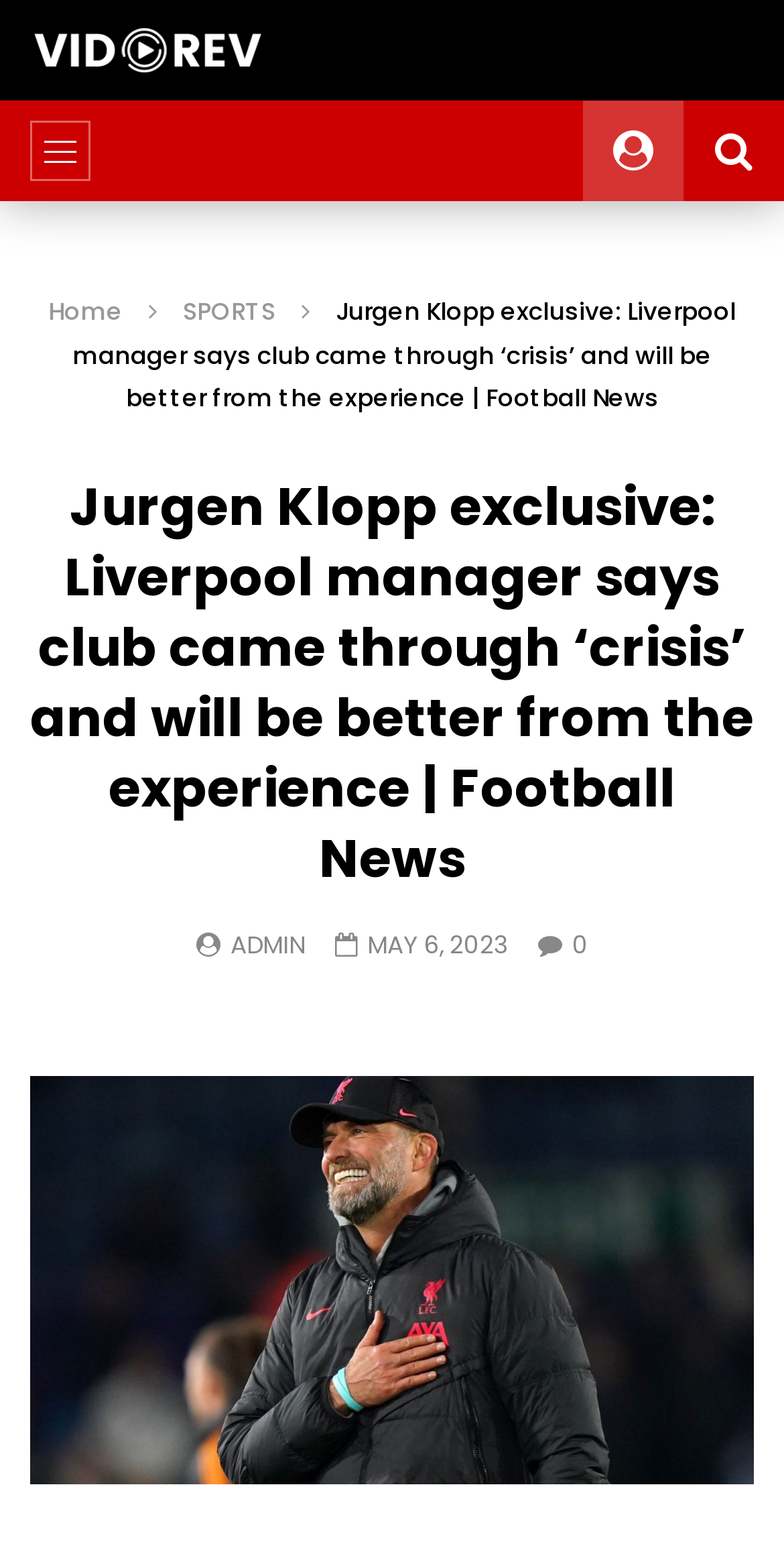What is the name of the website?
Using the details from the image, give an elaborate explanation to answer the question.

I found the answer by looking at the link element at the top of the page which contains the text 'HipHopMeasure'. This link is likely the website's logo or title, indicating that 'HipHopMeasure' is the name of the website.